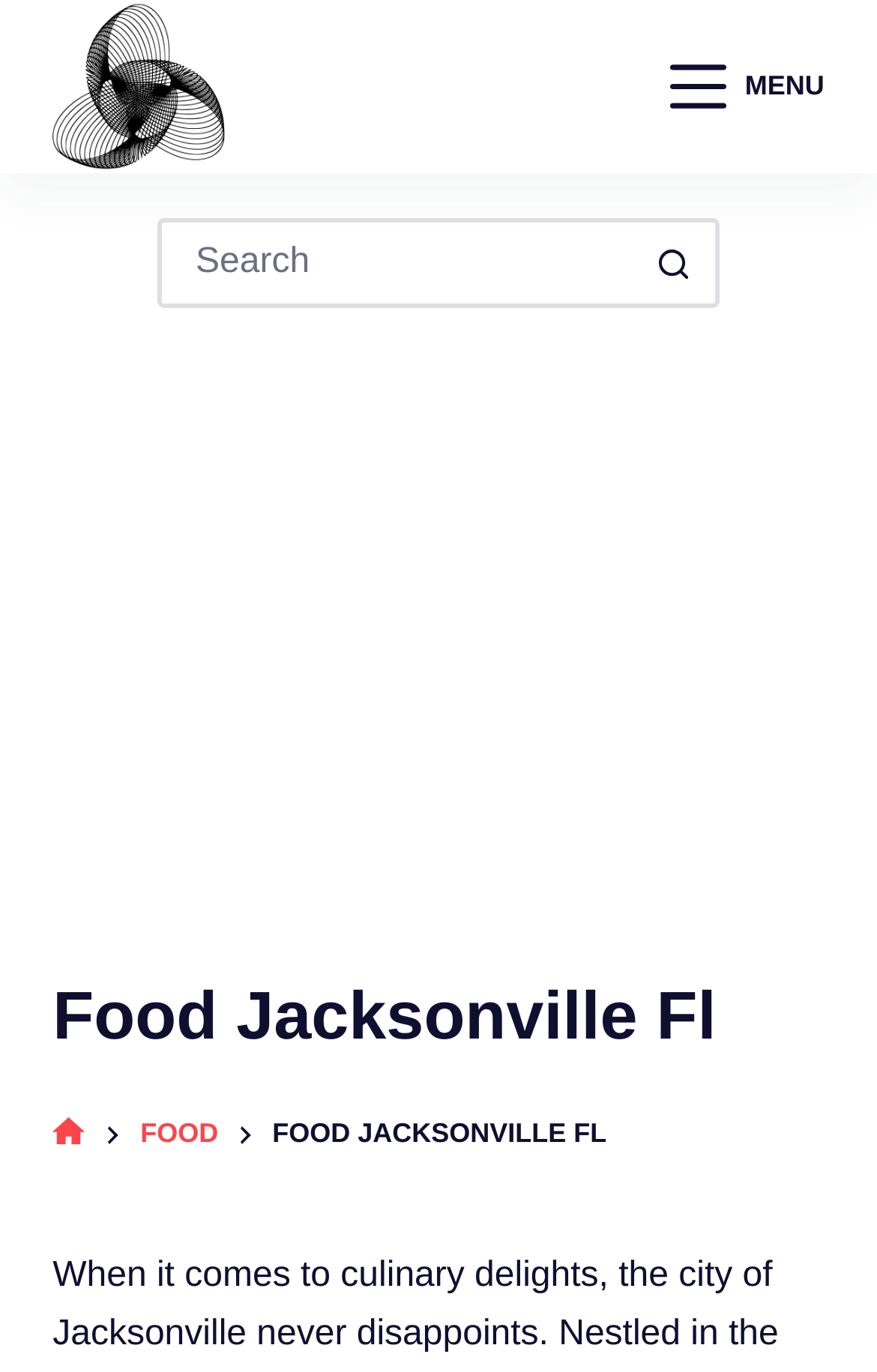What is the purpose of the 'Menu' button?
Using the information presented in the image, please offer a detailed response to the question.

The 'Menu' button is likely a navigation element that allows users to access different sections or categories of the webpage. The presence of a 'MENU' static text next to the button suggests that it is a navigation menu.